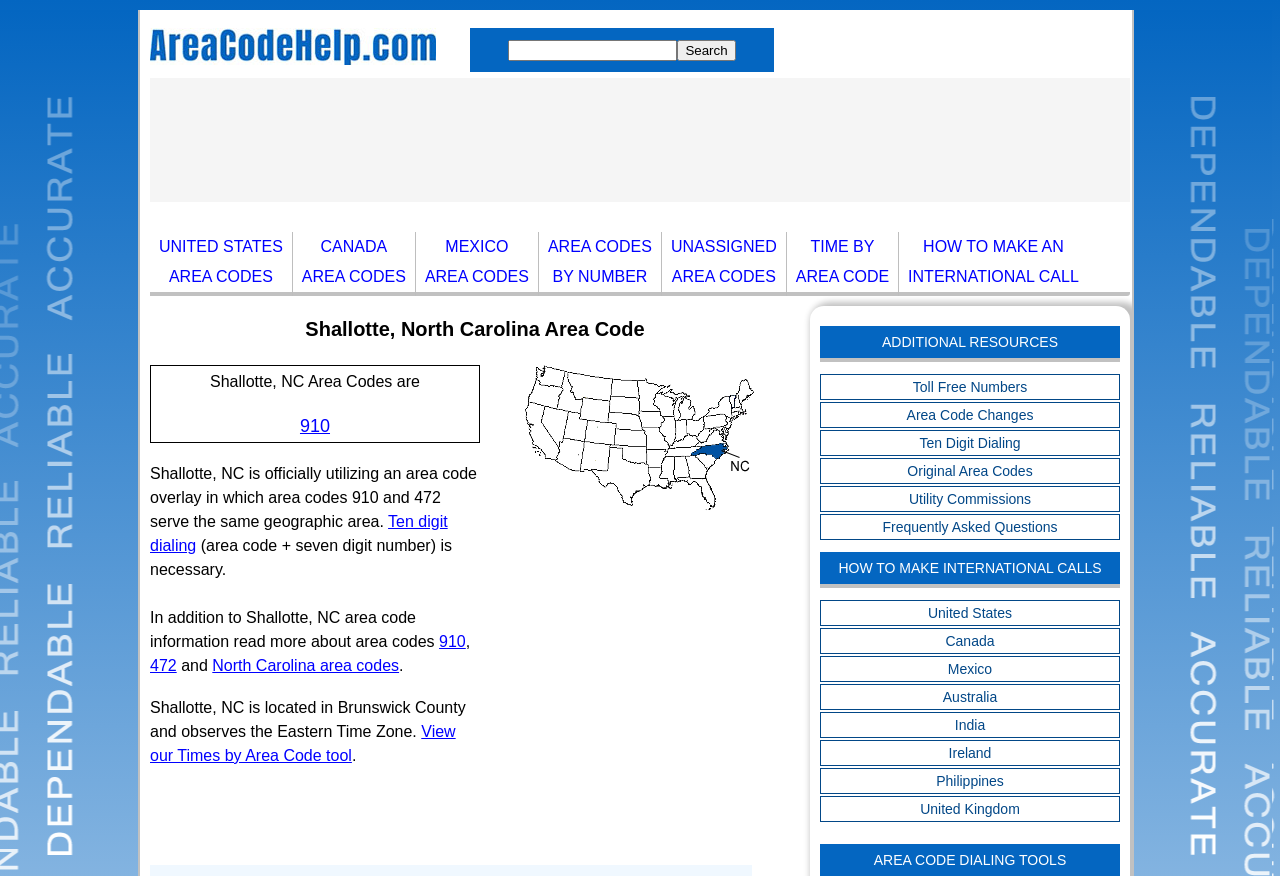Extract the bounding box coordinates for the UI element described by the text: "CANADAAREA CODES". The coordinates should be in the form of [left, top, right, bottom] with values between 0 and 1.

[0.236, 0.265, 0.317, 0.333]